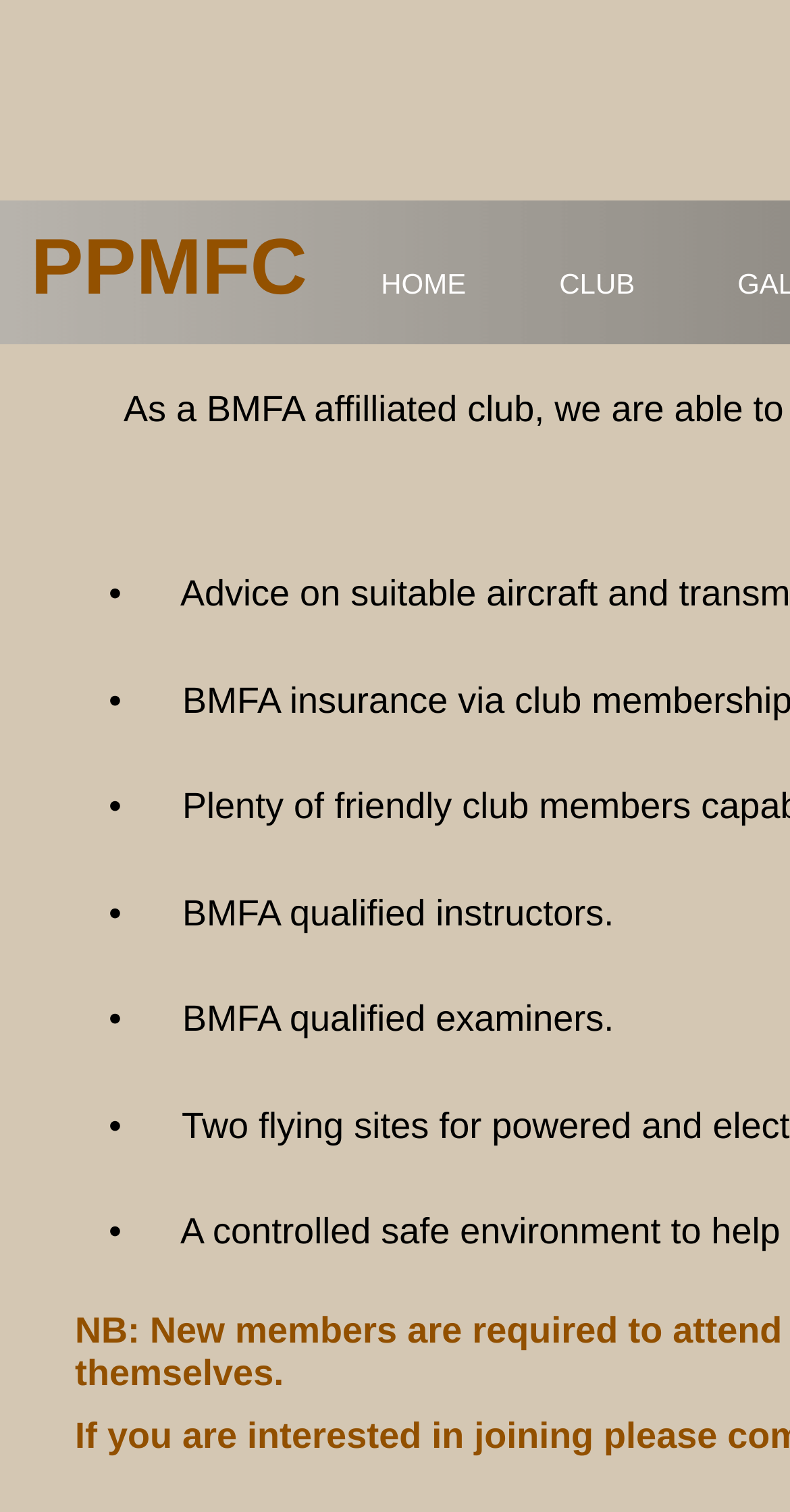What is the name of the club?
Refer to the image and provide a thorough answer to the question.

The name of the club can be found in the top-left corner of the webpage, where it is written as 'PPMFC' in a static text element.